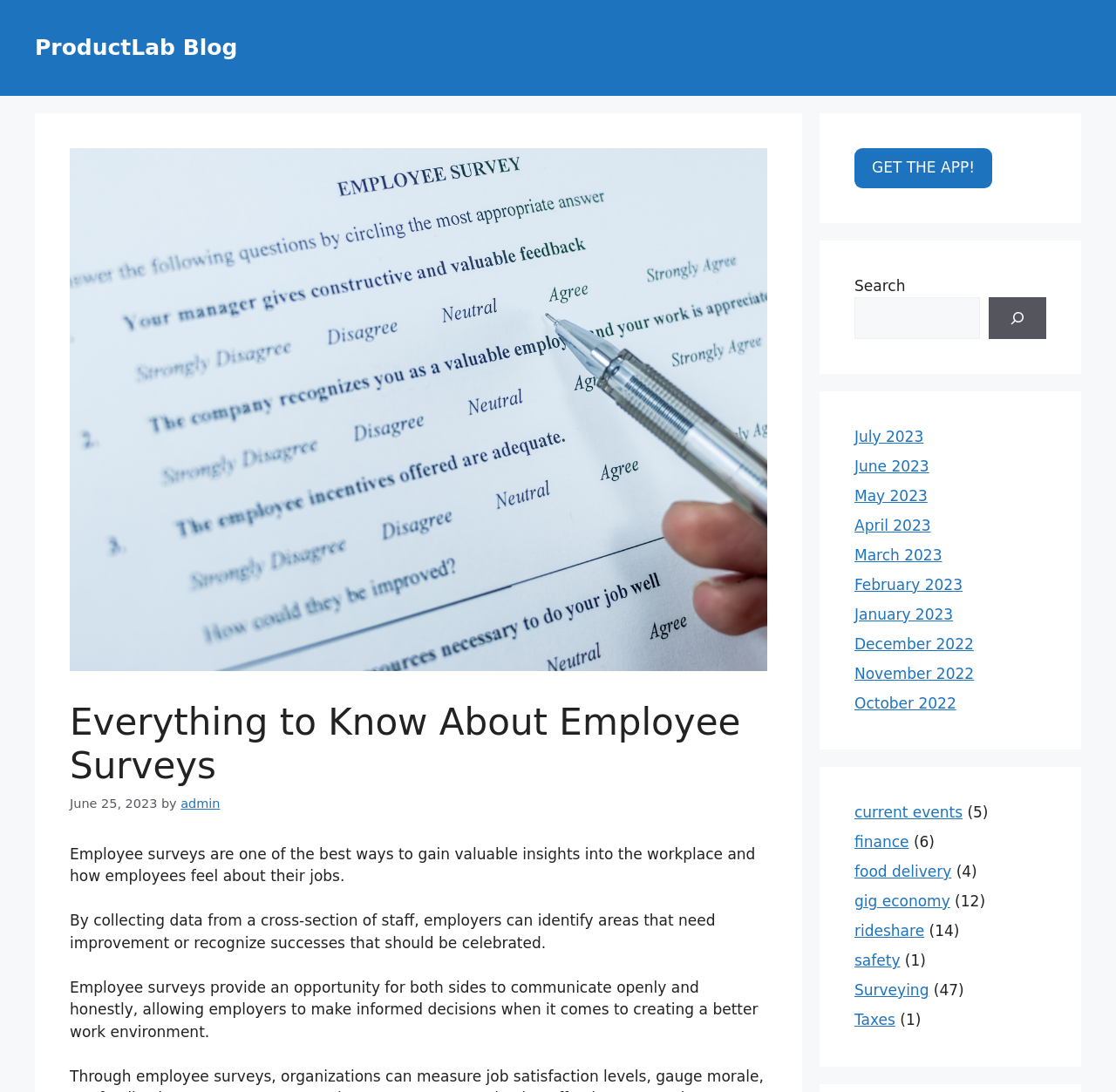Can you show the bounding box coordinates of the region to click on to complete the task described in the instruction: "Explore the 'Surveying' category"?

[0.766, 0.899, 0.832, 0.915]